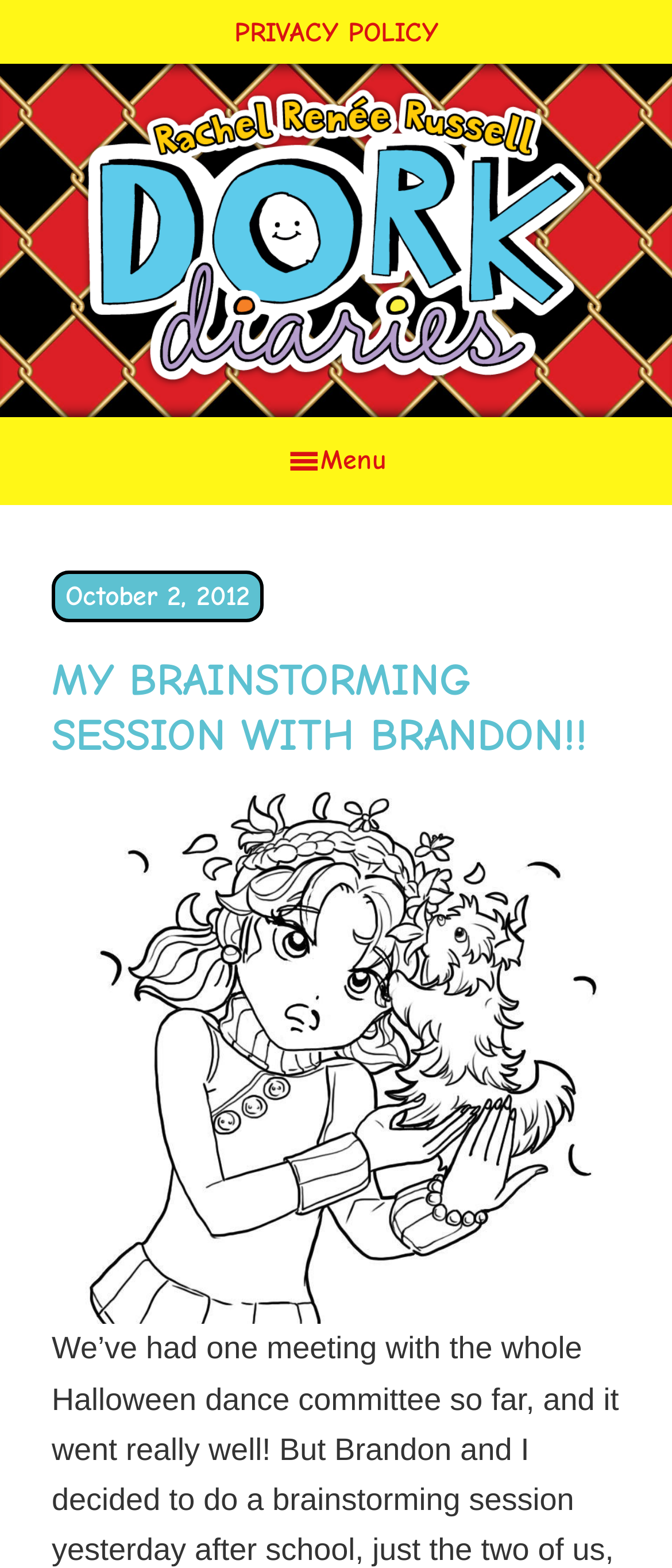What is the name of the website?
Refer to the screenshot and answer in one word or phrase.

Dork Diaries